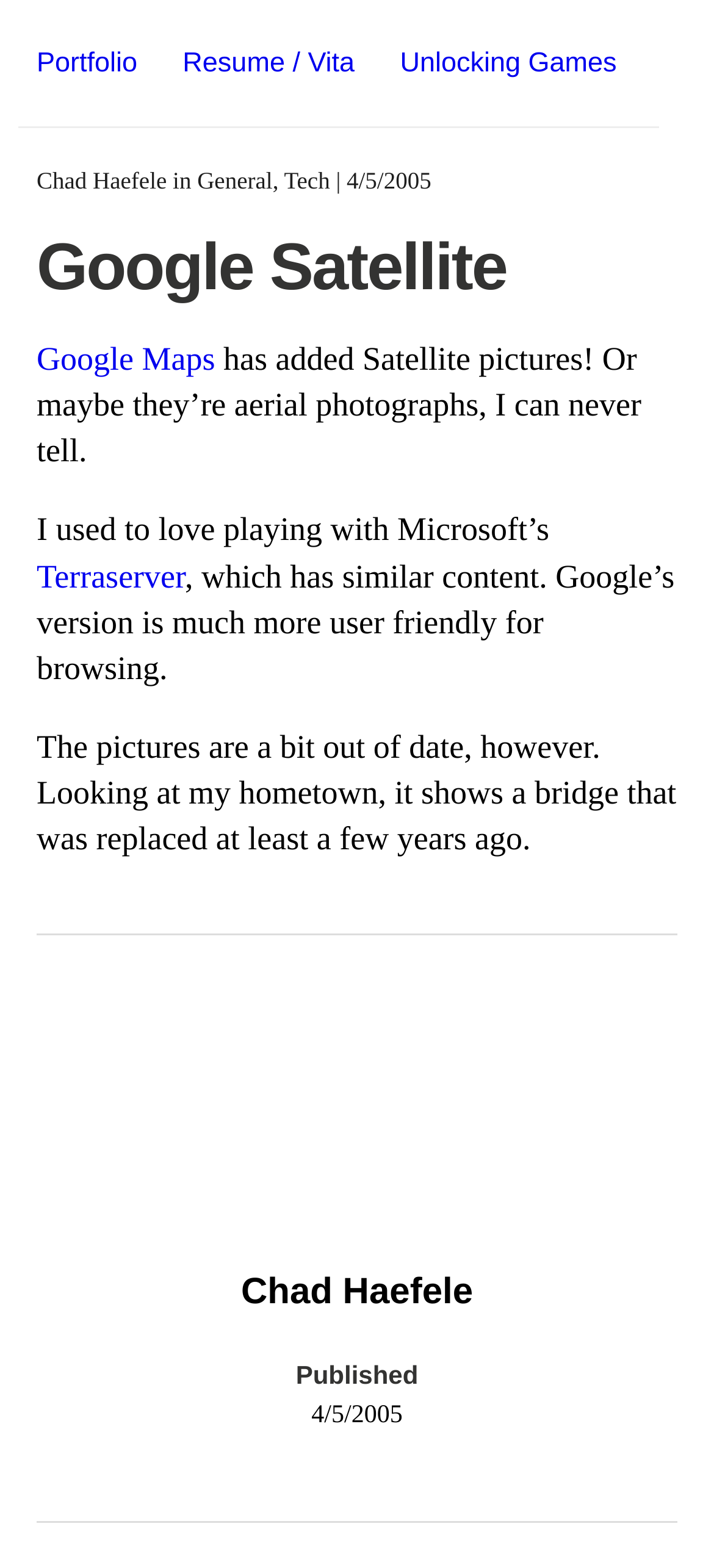What is the name of the similar content mentioned in the article?
Refer to the image and provide a detailed answer to the question.

The article mentions that the author used to love playing with Microsoft's Terraserver, which has similar content to Google Satellite. This information can be found in the article section, where it discusses the comparison between Google Satellite and Terraserver.